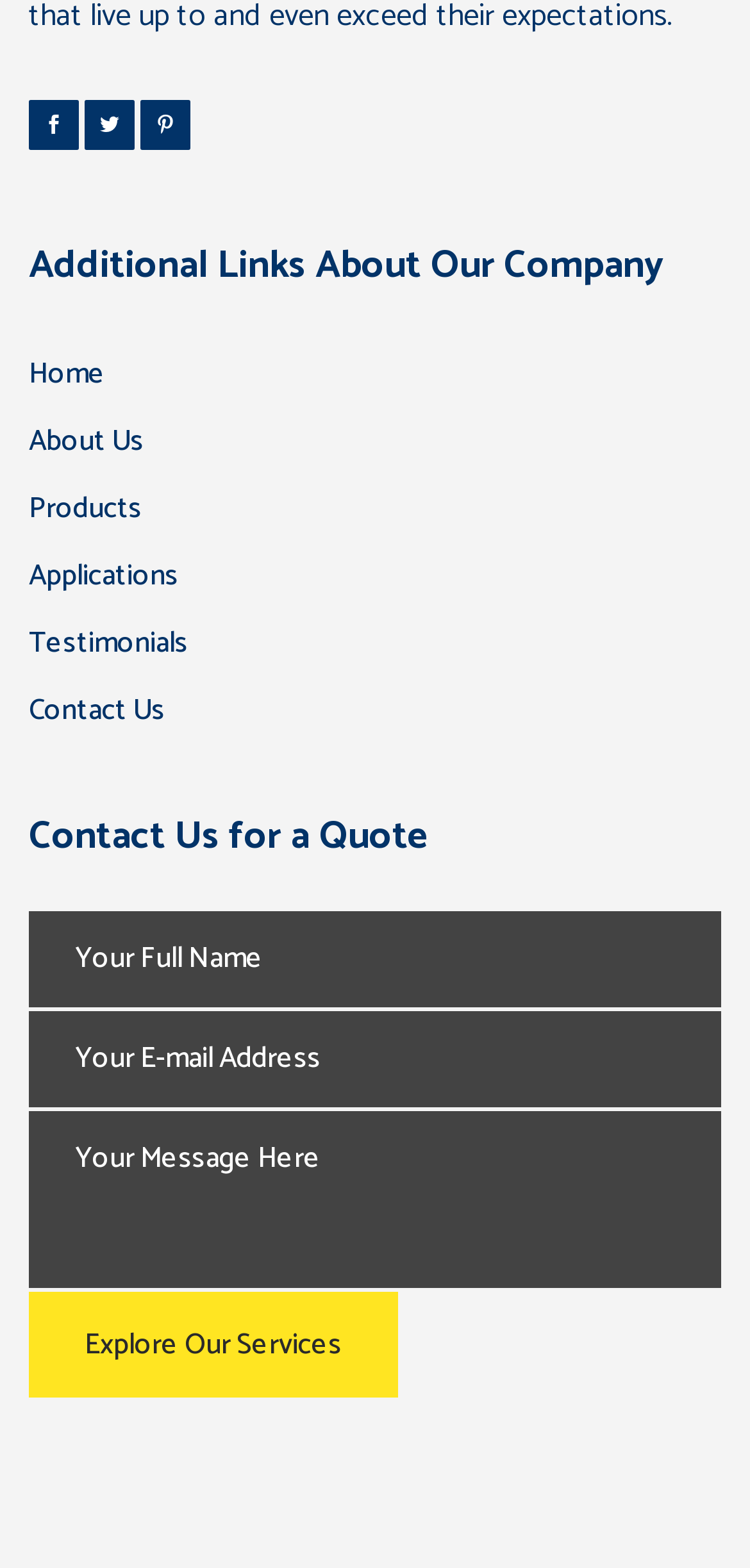Please find the bounding box coordinates of the element that you should click to achieve the following instruction: "Fill in the 'Your Full Name' textbox". The coordinates should be presented as four float numbers between 0 and 1: [left, top, right, bottom].

[0.038, 0.582, 0.962, 0.643]